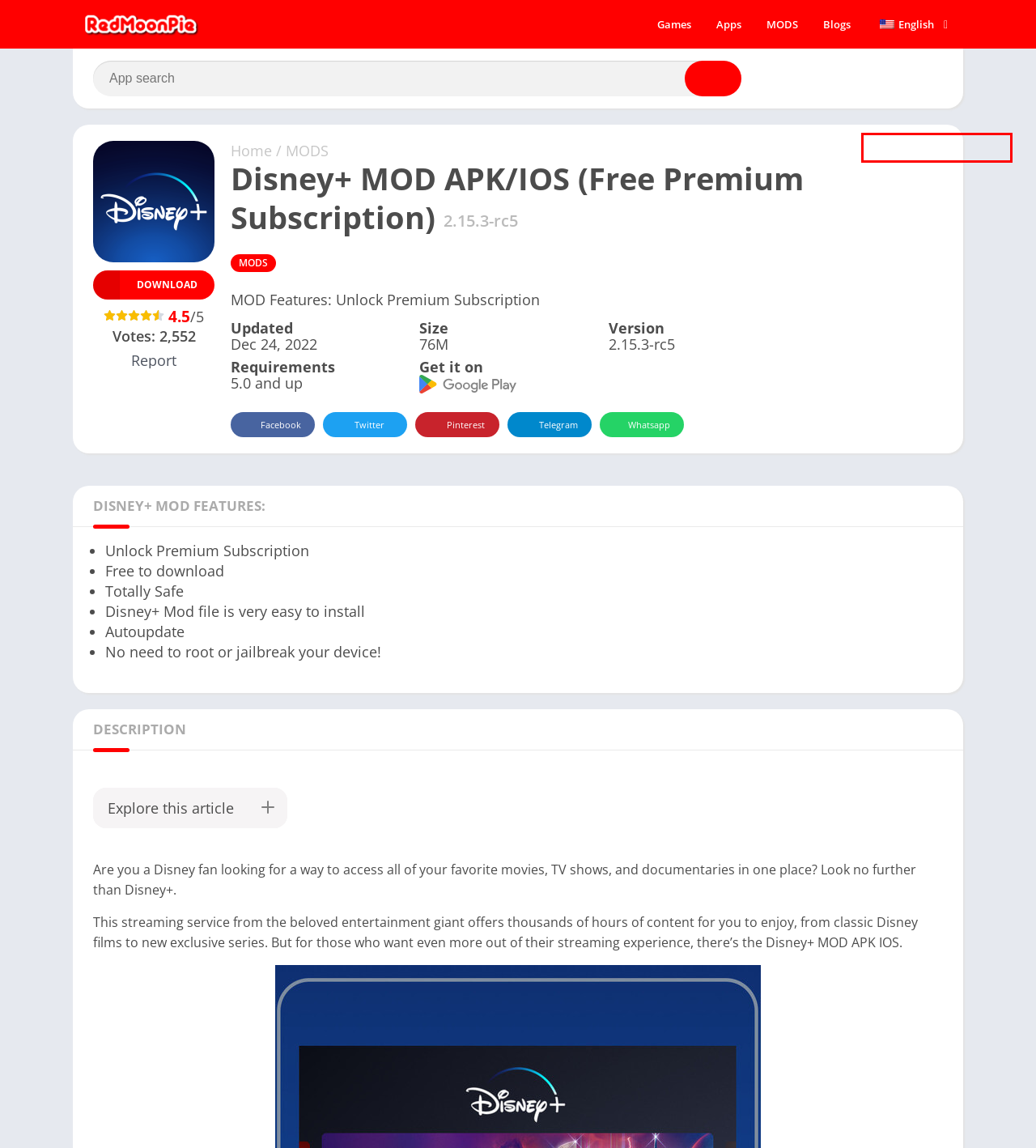You have a screenshot of a webpage with a red rectangle bounding box. Identify the best webpage description that corresponds to the new webpage after clicking the element within the red bounding box. Here are the candidates:
A. Disney+ MOD APK/IOS (Langganan Premium Gratis) - RedMoonPie
B. Disney+ MOD APK/IOS (Kostenloses Premium-Abonnement) – RedMoonPie
C. RedMoon Pie | Download Android & iOS Games and Apps
D. Best Android/iOS Games MODS | RedMoon Pie
E. Apps | RedMoonPie
F. Disney+ MOD APK/IOS (Abbonamento Premium Gratuito) - RedMoonPie
G. Disney+ MOD APK/IOS (Đăng ký cao cấp miễn phí) - RedMoonPie
H. Games | RedMoonPie

G